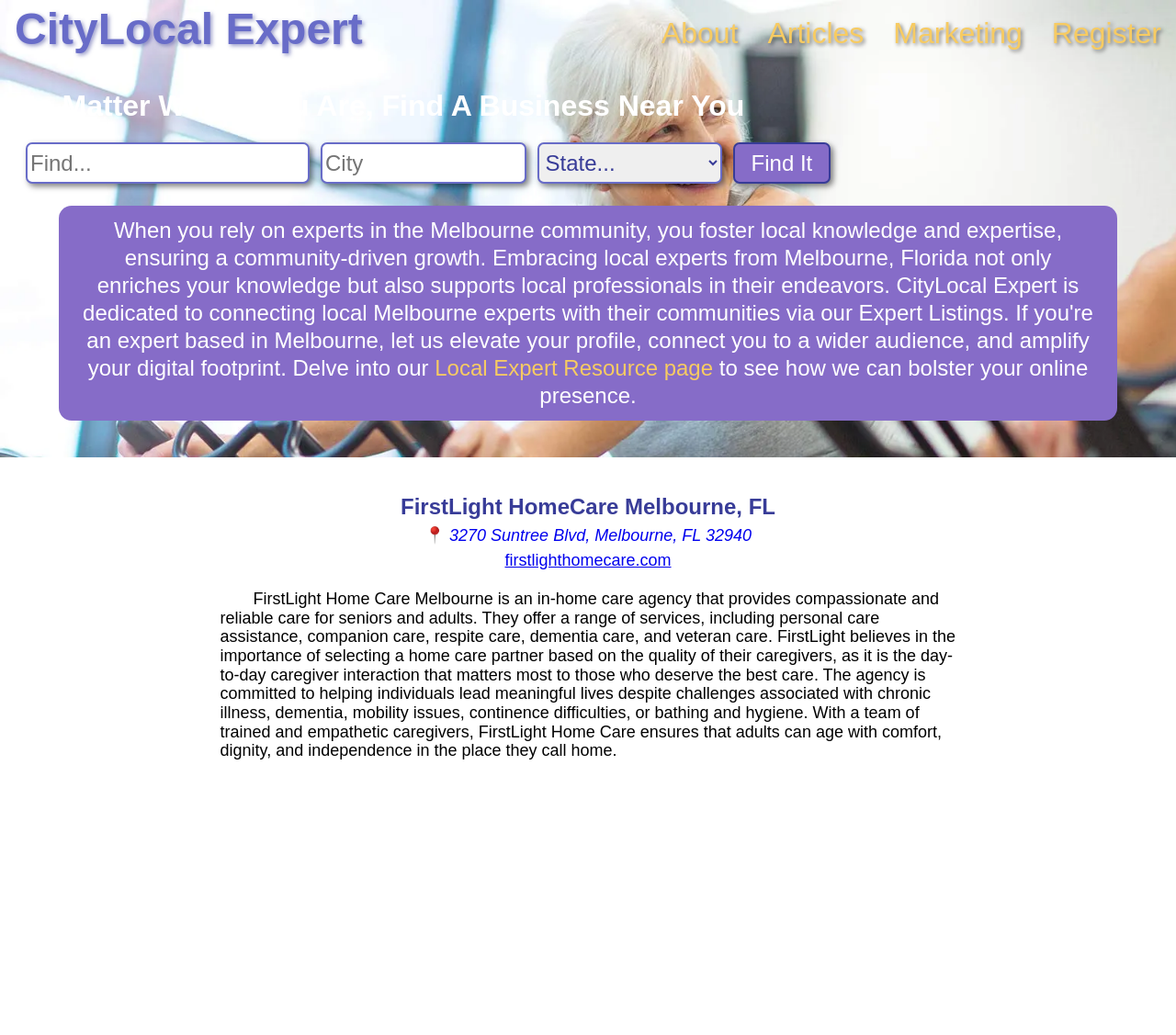Please specify the bounding box coordinates for the clickable region that will help you carry out the instruction: "Visit the Local Expert Resource page".

[0.37, 0.343, 0.606, 0.367]